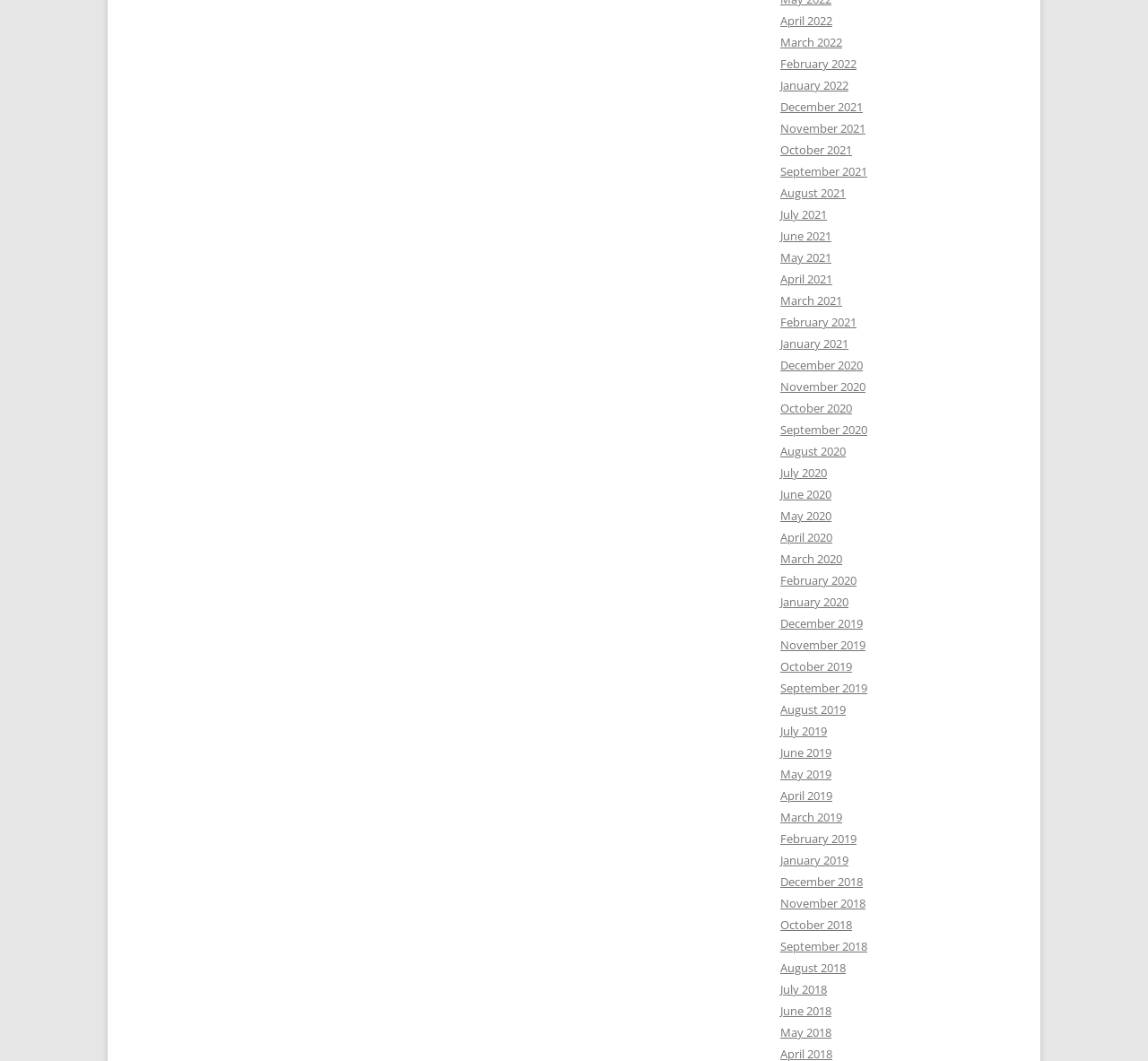Reply to the question with a single word or phrase:
What is the time period covered by the listed months?

4 years and 1 month